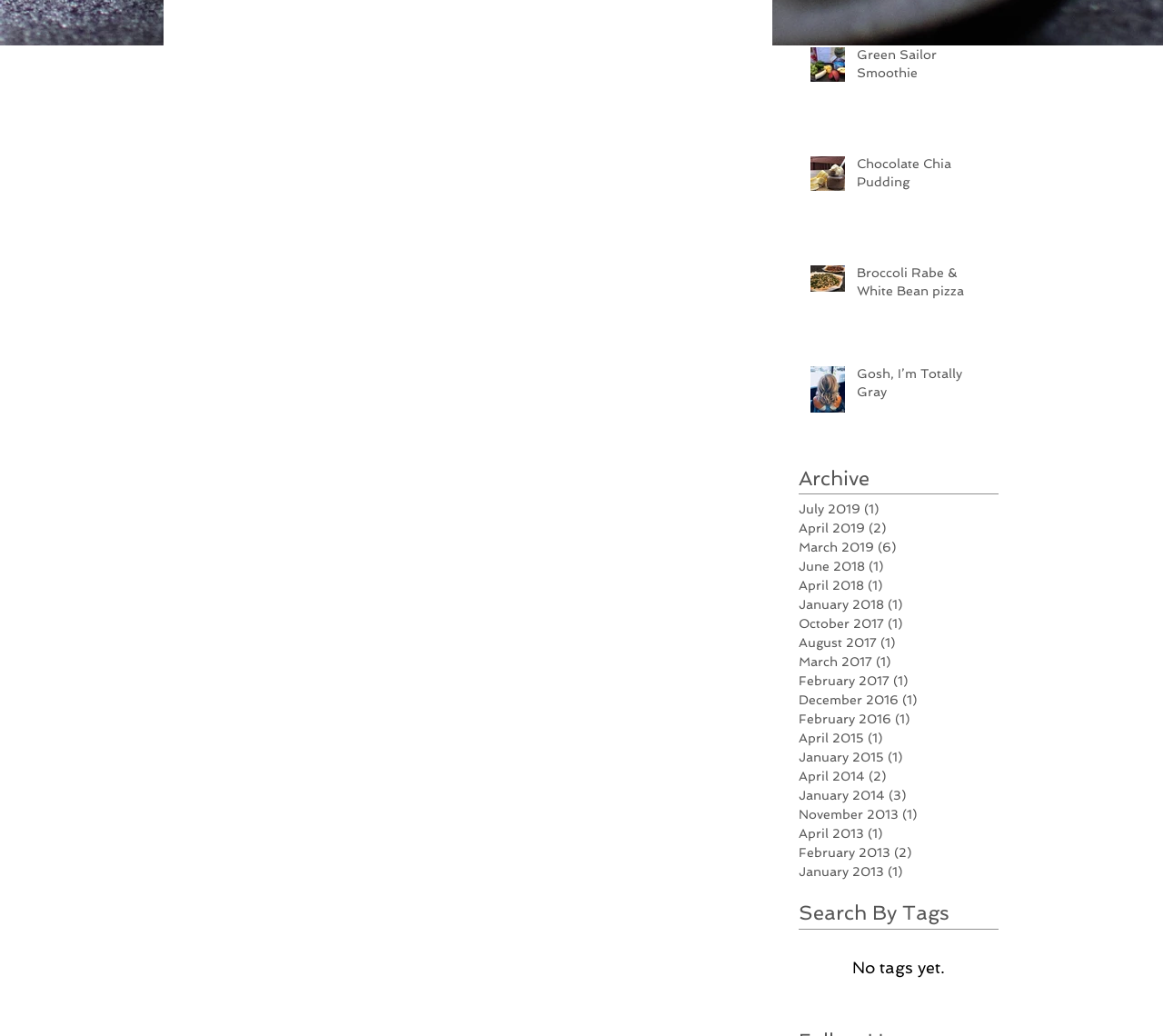Can you find the bounding box coordinates of the area I should click to execute the following instruction: "View Green Sailor Smoothie"?

[0.737, 0.045, 0.849, 0.086]